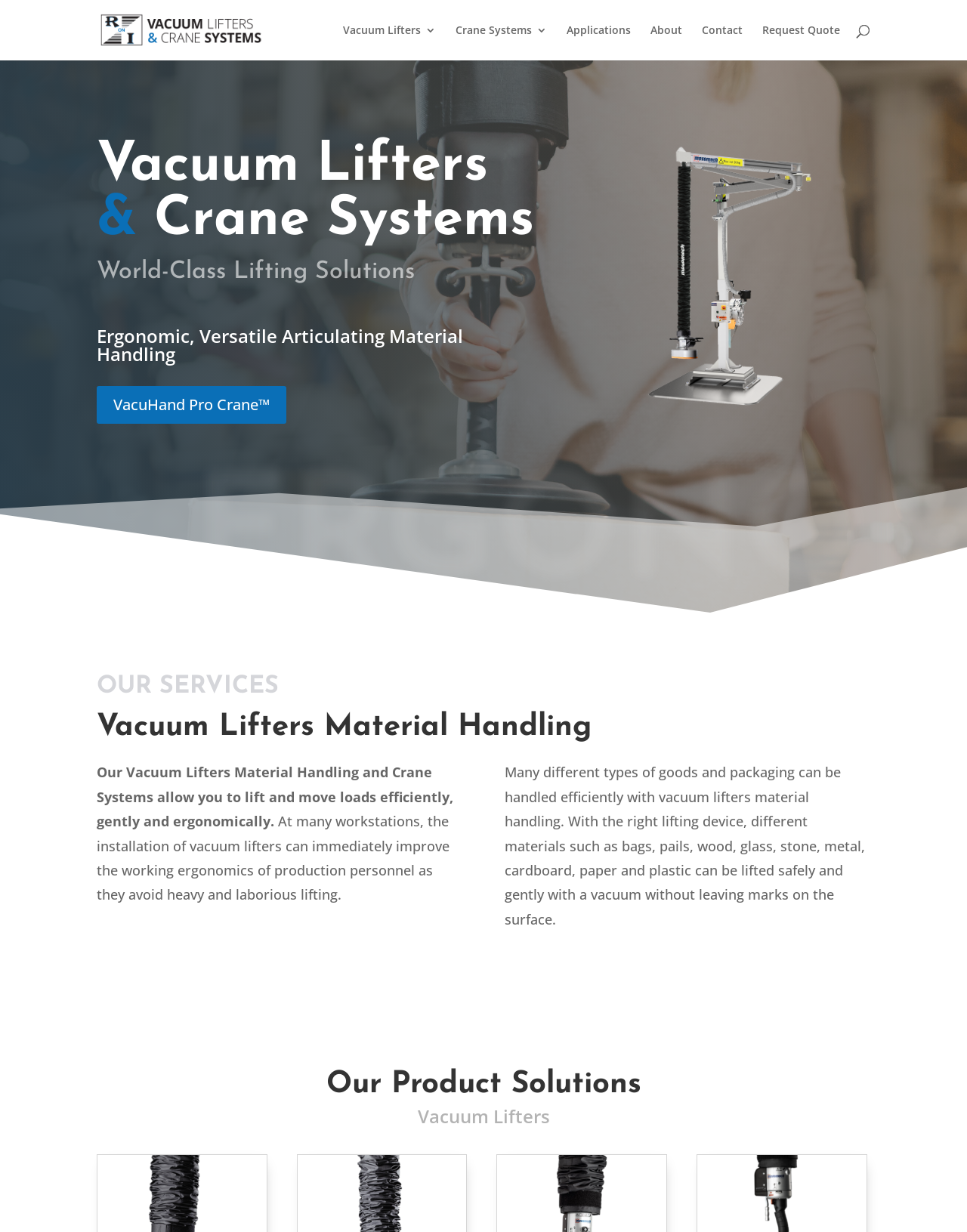Create a detailed narrative describing the layout and content of the webpage.

The webpage is about Vacuum Lifters Material Handling and Crane Systems, providing lifting solutions for various materials. At the top left, there is a logo image with a link to "RonI - Vacuum Lifters & Crane Systems". Below the logo, there are several links to different sections of the website, including "Vacuum Lifters 3", "Crane Systems 3", "Applications", "About", "Contact", and "Request Quote".

In the main content area, there are three headings: "Vacuum Lifters & Crane Systems", "World-Class Lifting Solutions", and "Ergonomic, Versatile Articulating Material Handling". Below these headings, there is a link to "VacuHand Pro Crane™ $" and another link with an image. The image is positioned to the right of the main content area.

The main content area also contains several paragraphs of text. The first paragraph explains how the company's vacuum lifters and crane systems can improve working ergonomics by allowing workers to lift and move loads efficiently and gently. The second paragraph highlights the benefits of installing vacuum lifters at workstations. The third paragraph describes the various types of materials that can be handled efficiently with vacuum lifters, including bags, pails, wood, glass, stone, metal, cardboard, paper, and plastic.

Further down the page, there are two more headings: "OUR SERVICES" and "Vacuum Lifters Material Handling". Below these headings, there is a section describing the company's product solutions, with a heading "Our Product Solutions" and a subheading "Vacuum Lifters".

At the bottom right of the page, there is a chat window iframe and a chat controller iframe.